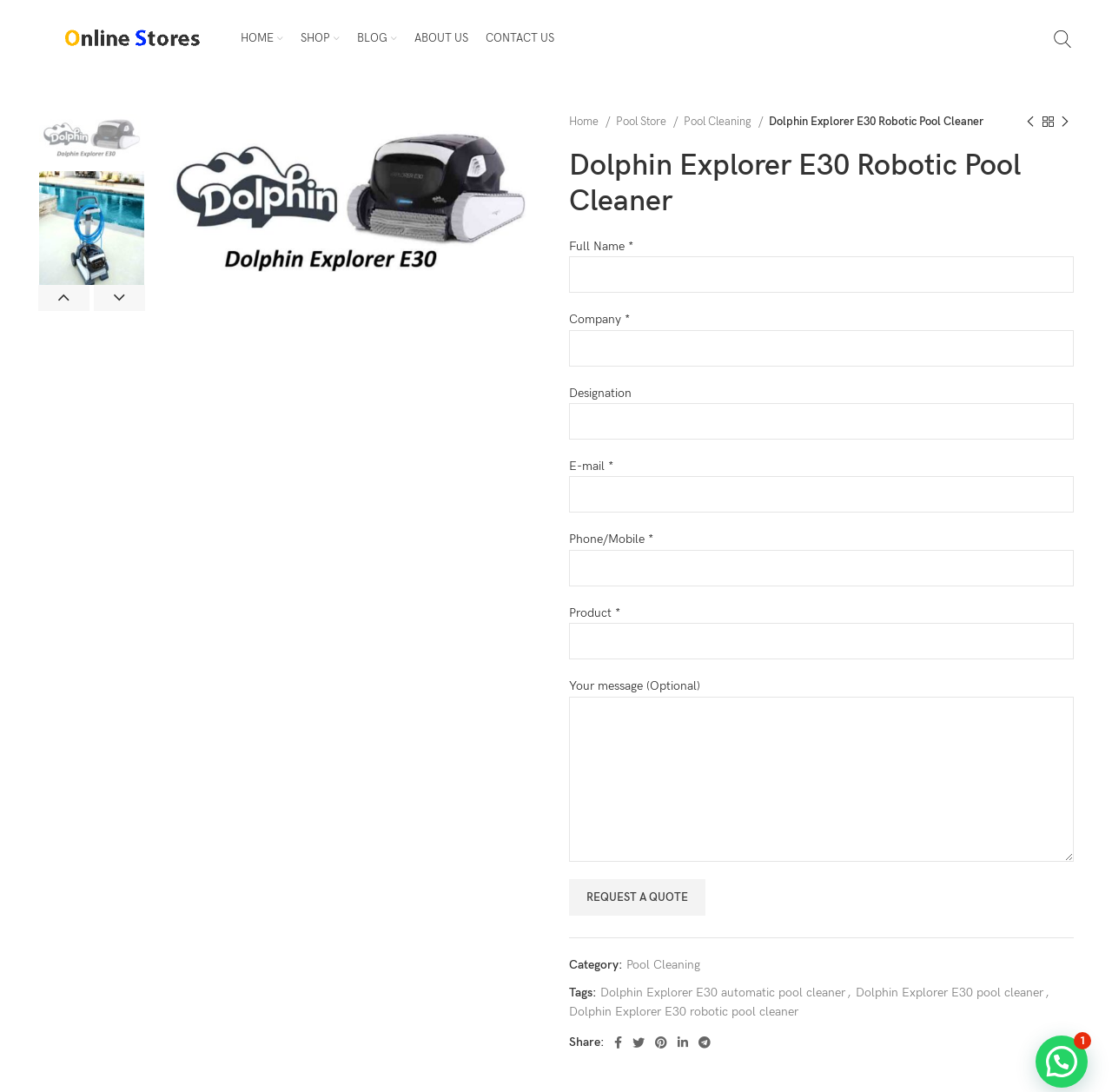Can you extract the primary headline text from the webpage?

Dolphin Explorer E30 Robotic Pool Cleaner